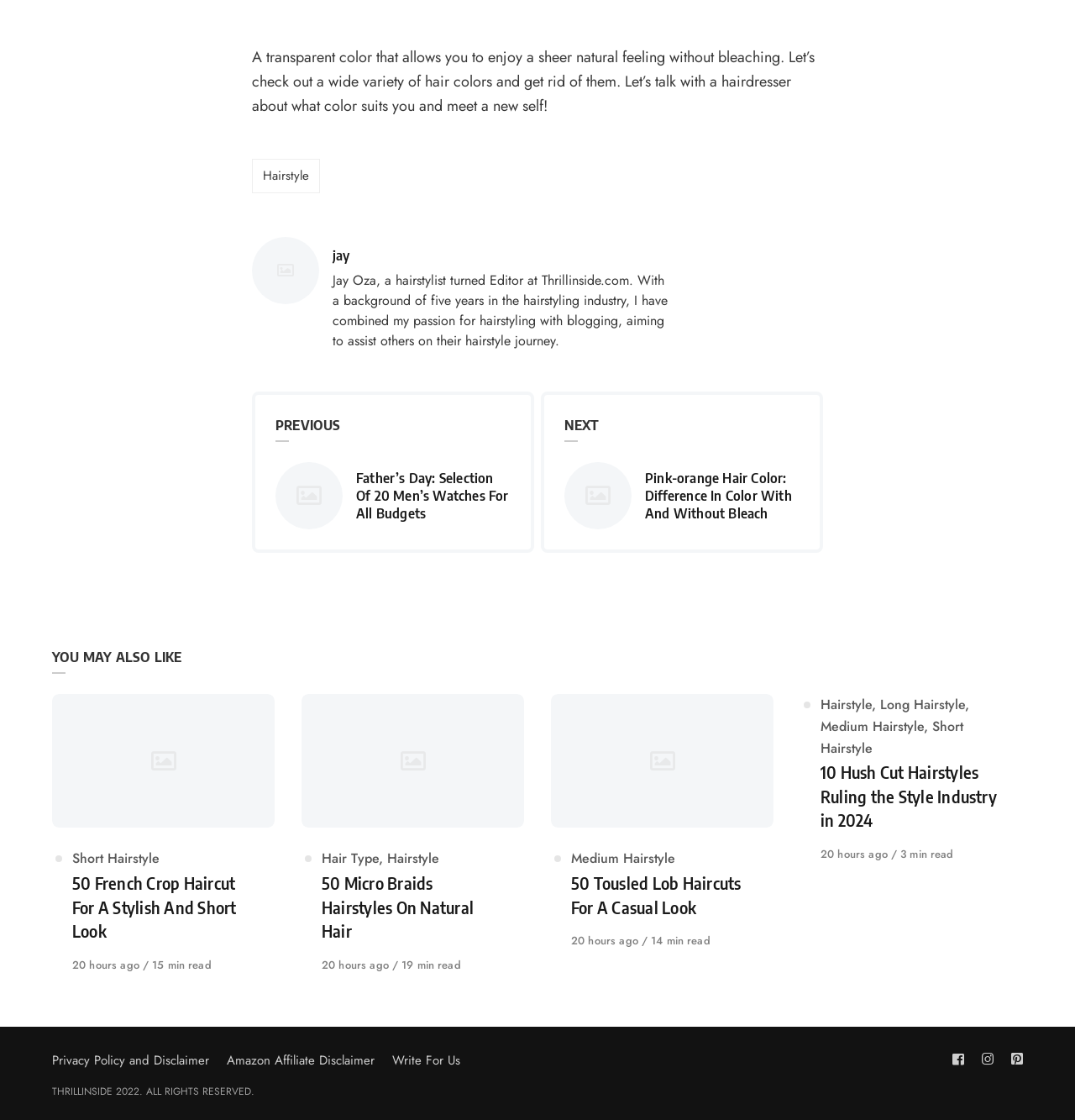Who is the author of the article?
Deliver a detailed and extensive answer to the question.

The author of the article can be identified from the heading element with the text 'jay', which is accompanied by a StaticText element that describes Jay Oza as a hairstylist turned Editor at Thrillinside.com.